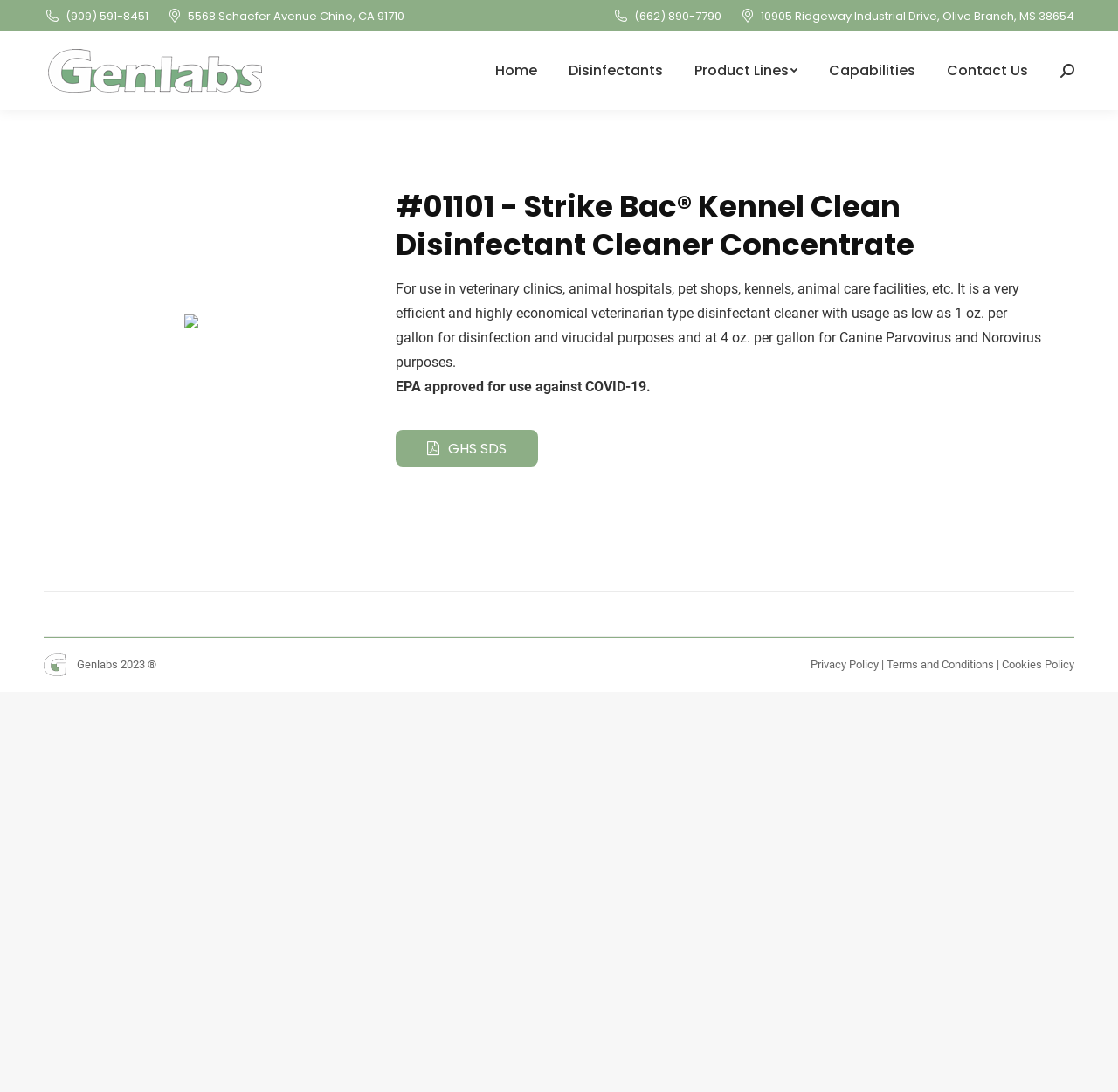Locate the bounding box coordinates of the clickable area to execute the instruction: "Check the GHS SDS". Provide the coordinates as four float numbers between 0 and 1, represented as [left, top, right, bottom].

[0.354, 0.393, 0.482, 0.427]